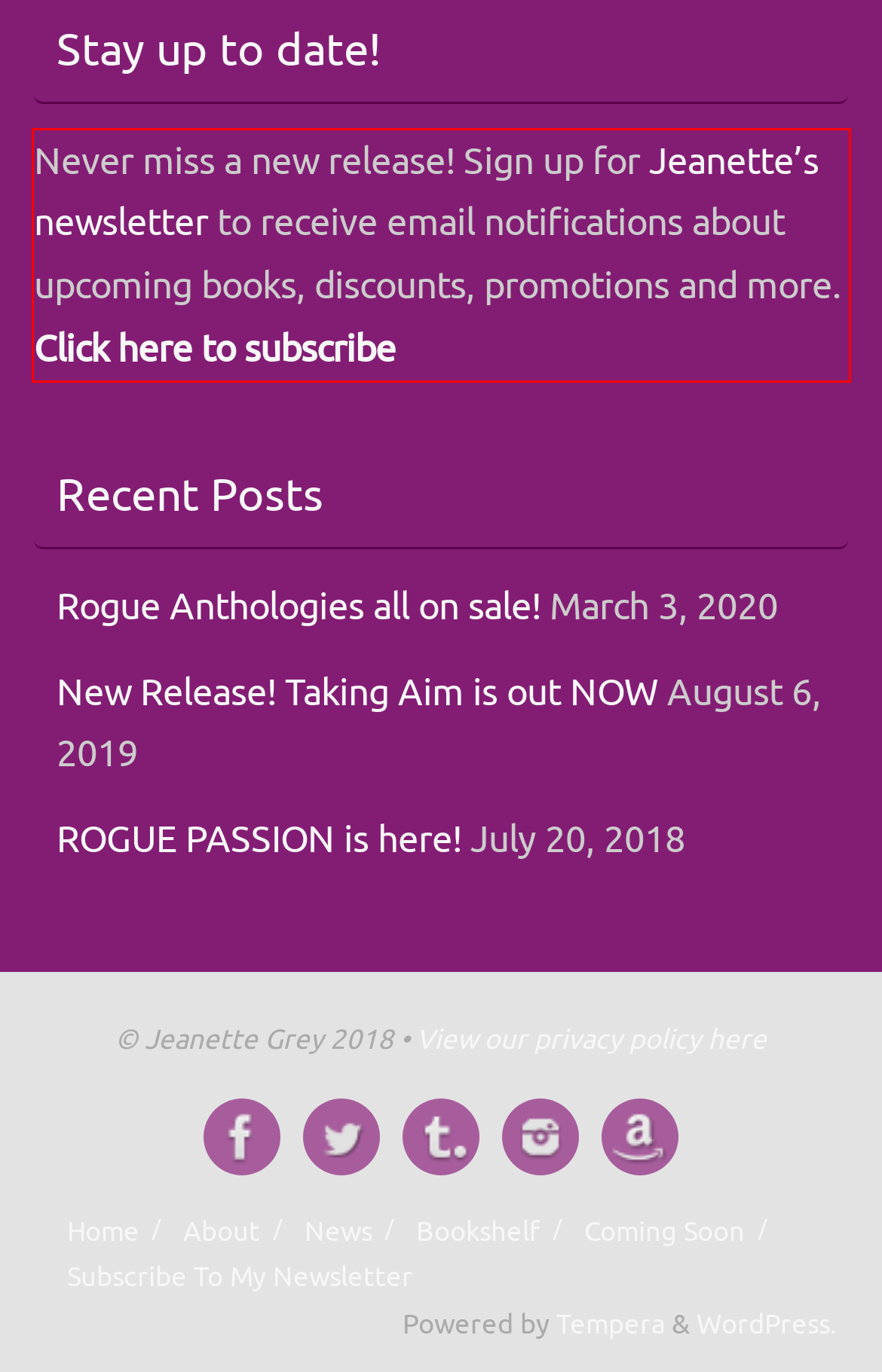In the screenshot of the webpage, find the red bounding box and perform OCR to obtain the text content restricted within this red bounding box.

Never miss a new release! Sign up for Jeanette’s newsletter to receive email notifications about upcoming books, discounts, promotions and more. Click here to subscribe